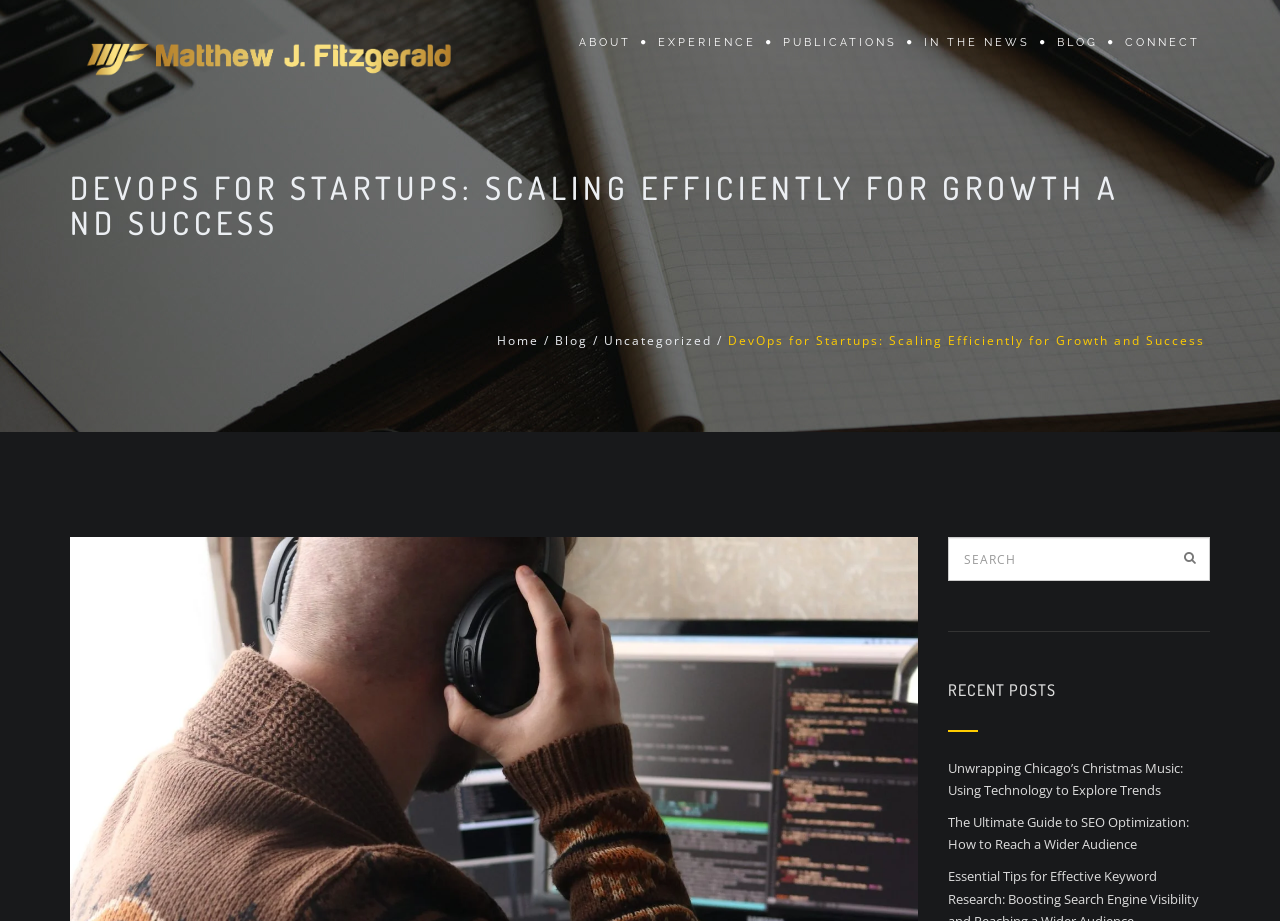Please identify the bounding box coordinates of where to click in order to follow the instruction: "read the article about SEO optimization".

[0.74, 0.883, 0.929, 0.927]